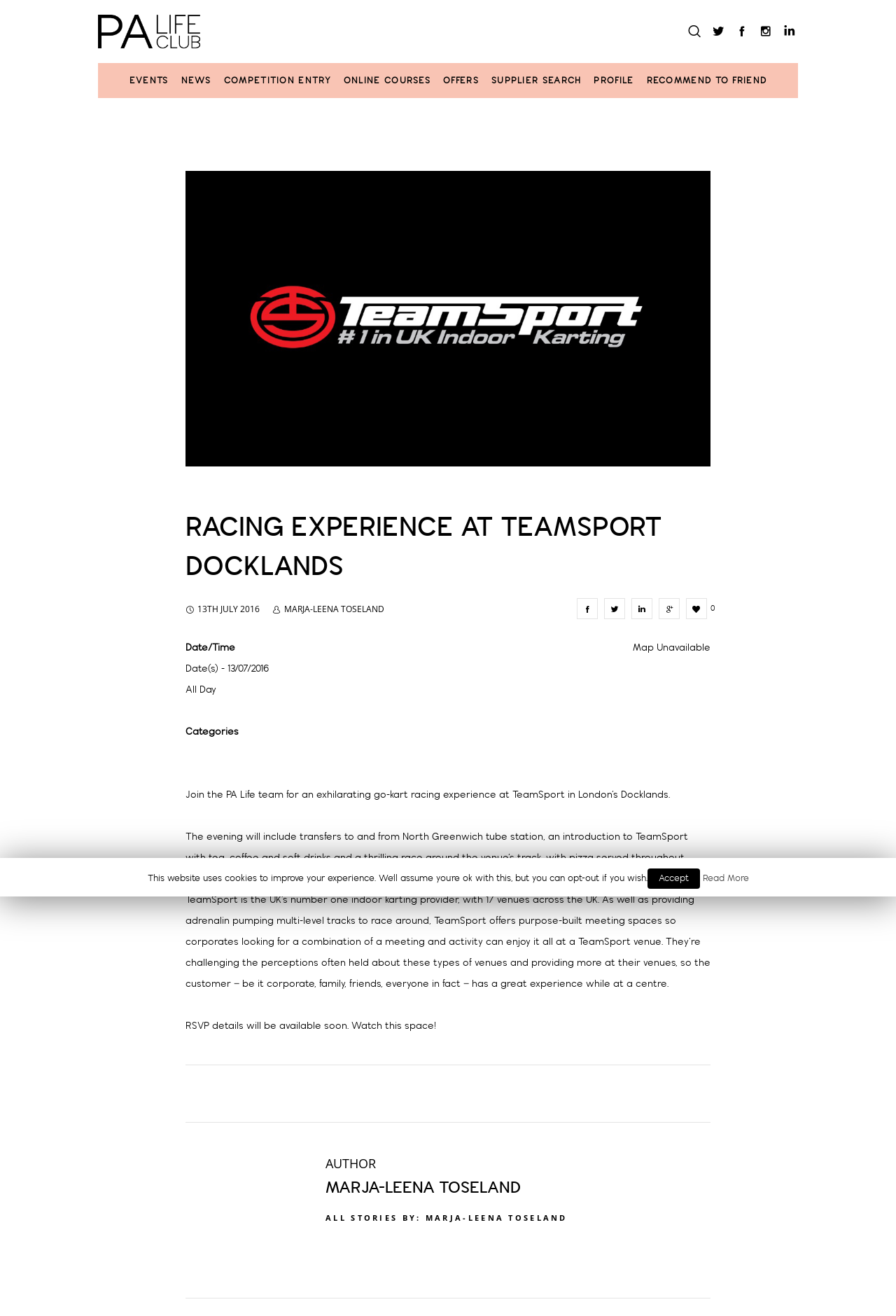Please identify the coordinates of the bounding box for the clickable region that will accomplish this instruction: "Read more about the racing experience".

[0.784, 0.664, 0.836, 0.672]